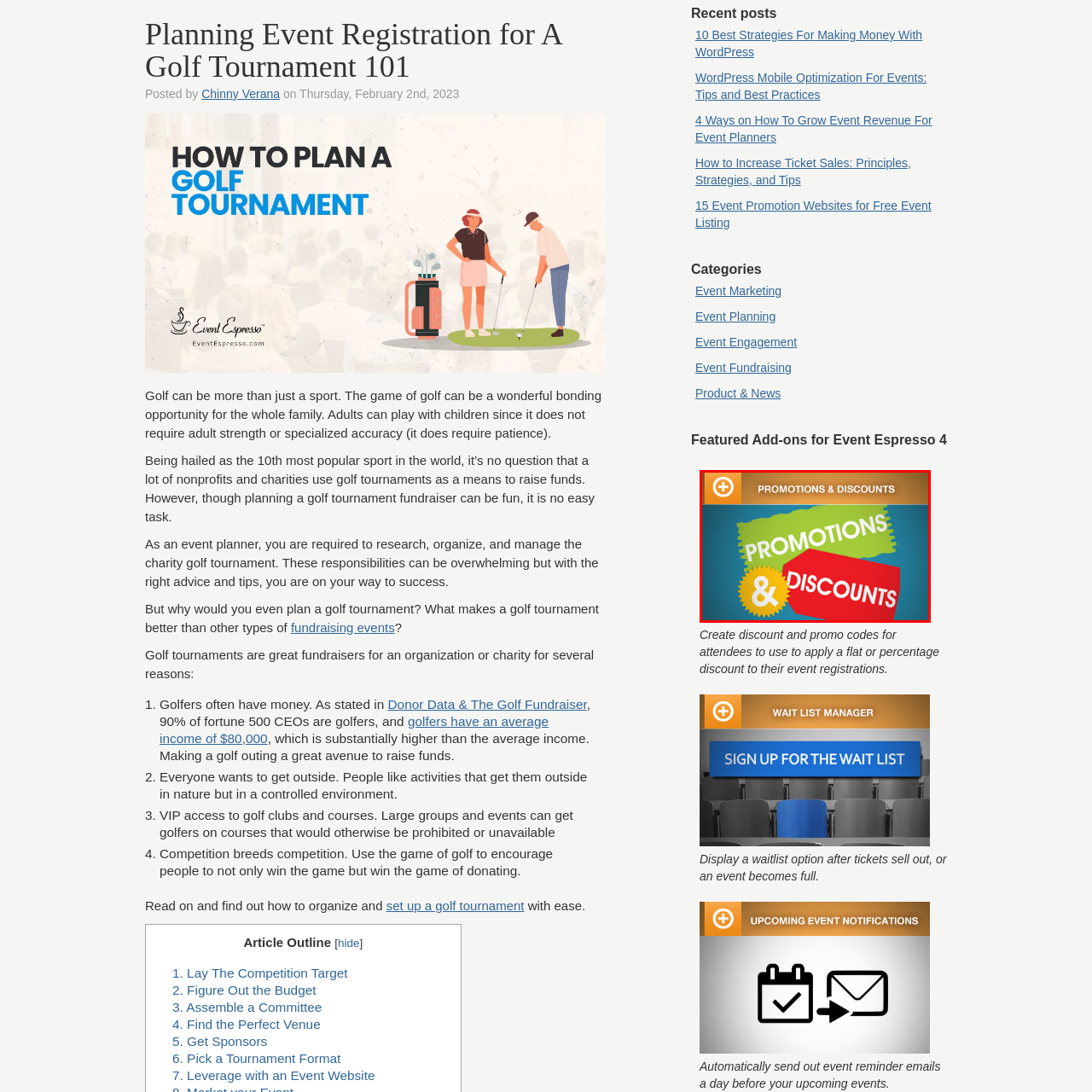What is the purpose of the 'Promotions add-on for Event Espresso 4'?
Focus on the area within the red boundary in the image and answer the question with one word or a short phrase.

creating discount and promo codes